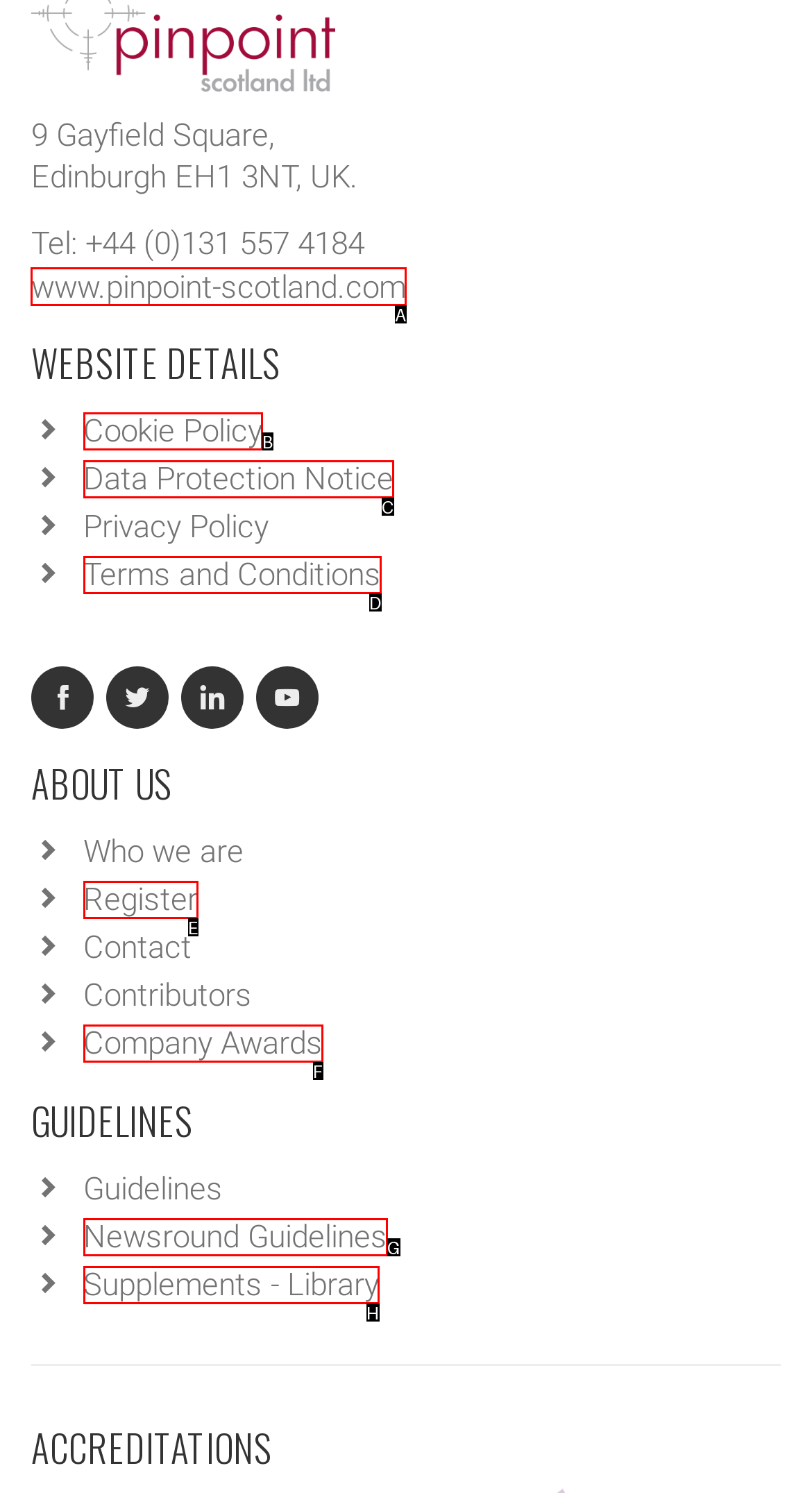Select the appropriate letter to fulfill the given instruction: visit the website
Provide the letter of the correct option directly.

A